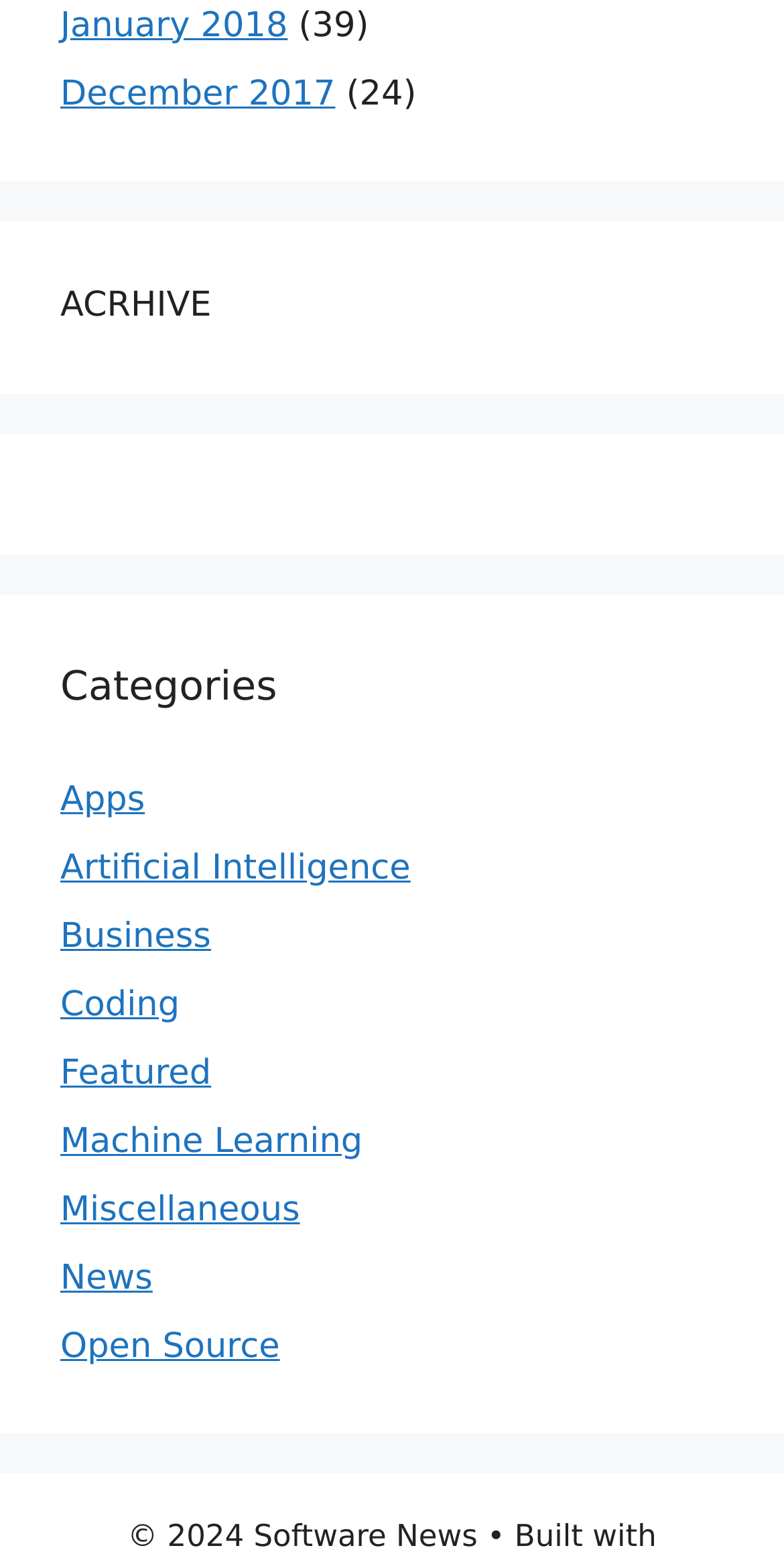Please look at the image and answer the question with a detailed explanation: How many articles are in the 'Apps' category?

The webpage does not provide the number of articles in the 'Apps' category. It only lists the category name as a link.